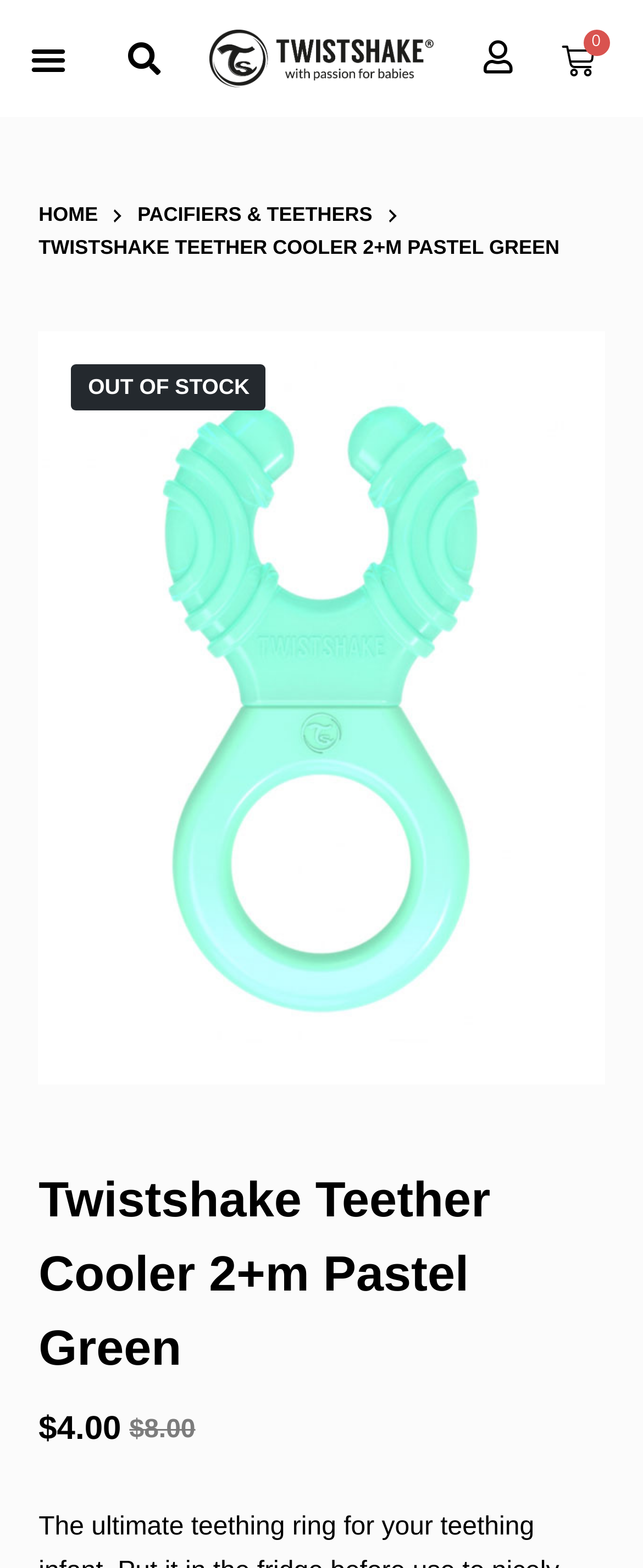Identify and provide the main heading of the webpage.

Twistshake Teether Cooler 2+m Pastel Green